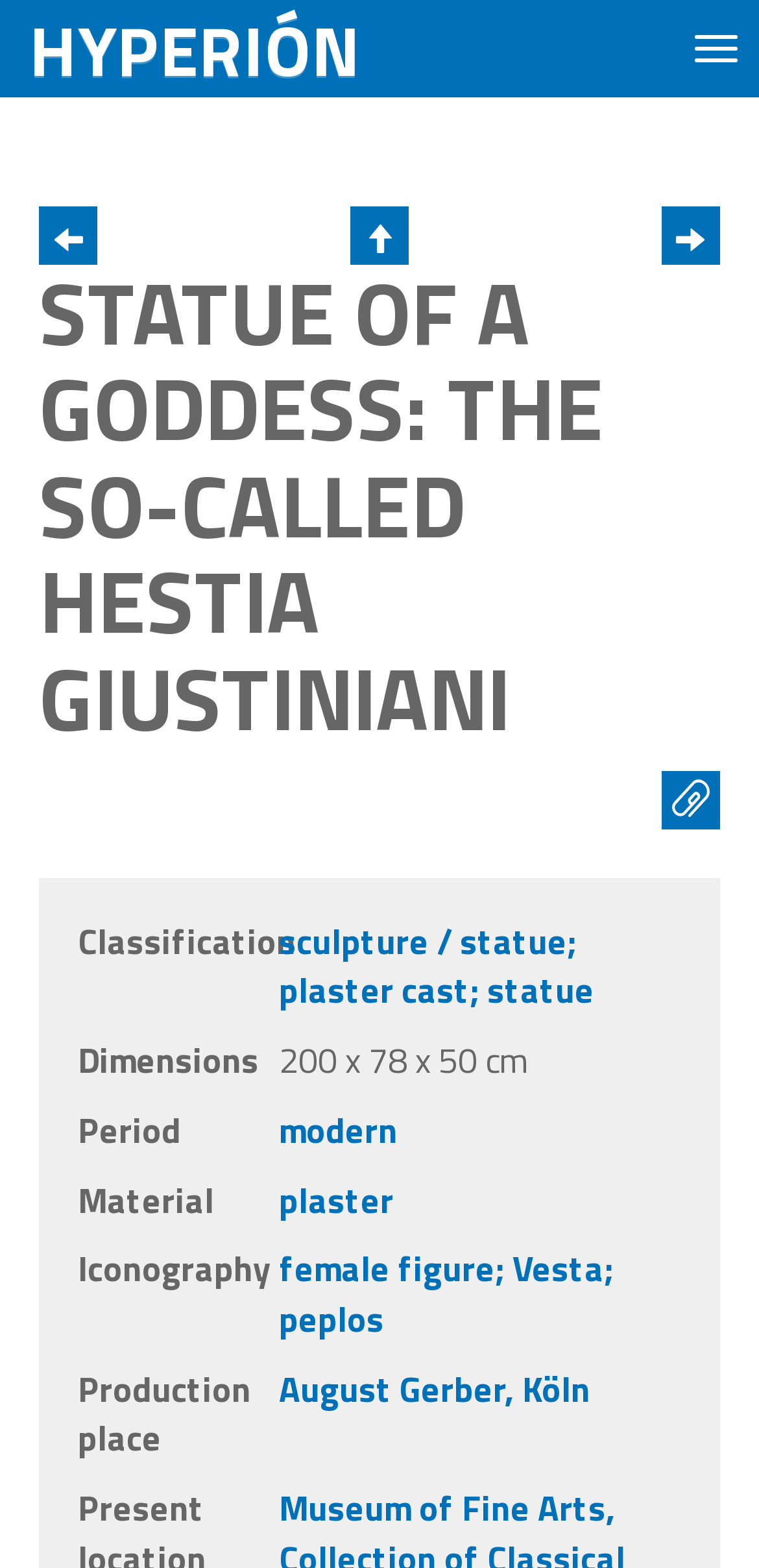From the webpage screenshot, predict the bounding box of the UI element that matches this description: "modern".

[0.368, 0.704, 0.524, 0.737]